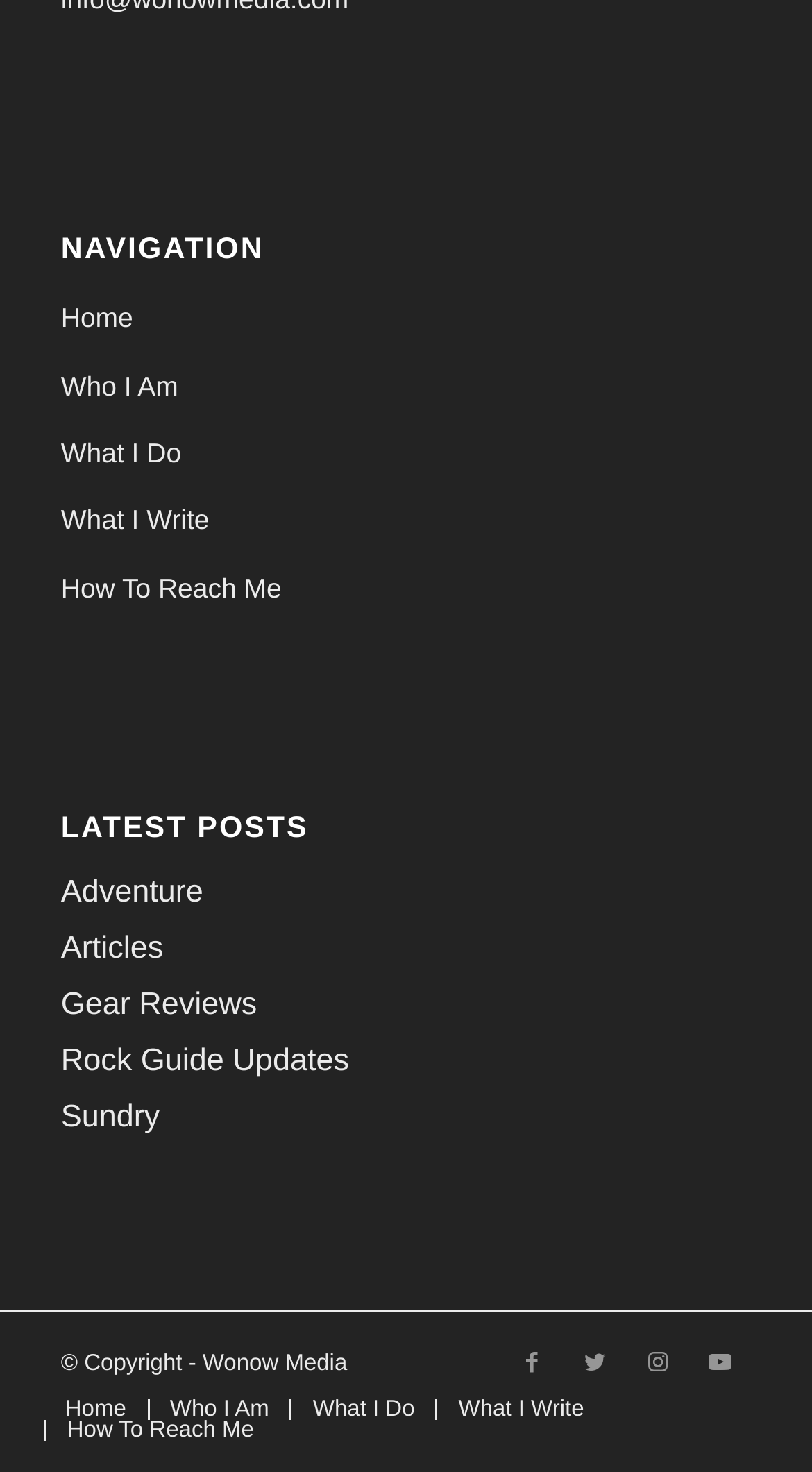Can you find the bounding box coordinates for the element that needs to be clicked to execute this instruction: "check social media on Facebook"? The coordinates should be given as four float numbers between 0 and 1, i.e., [left, top, right, bottom].

[0.617, 0.905, 0.694, 0.948]